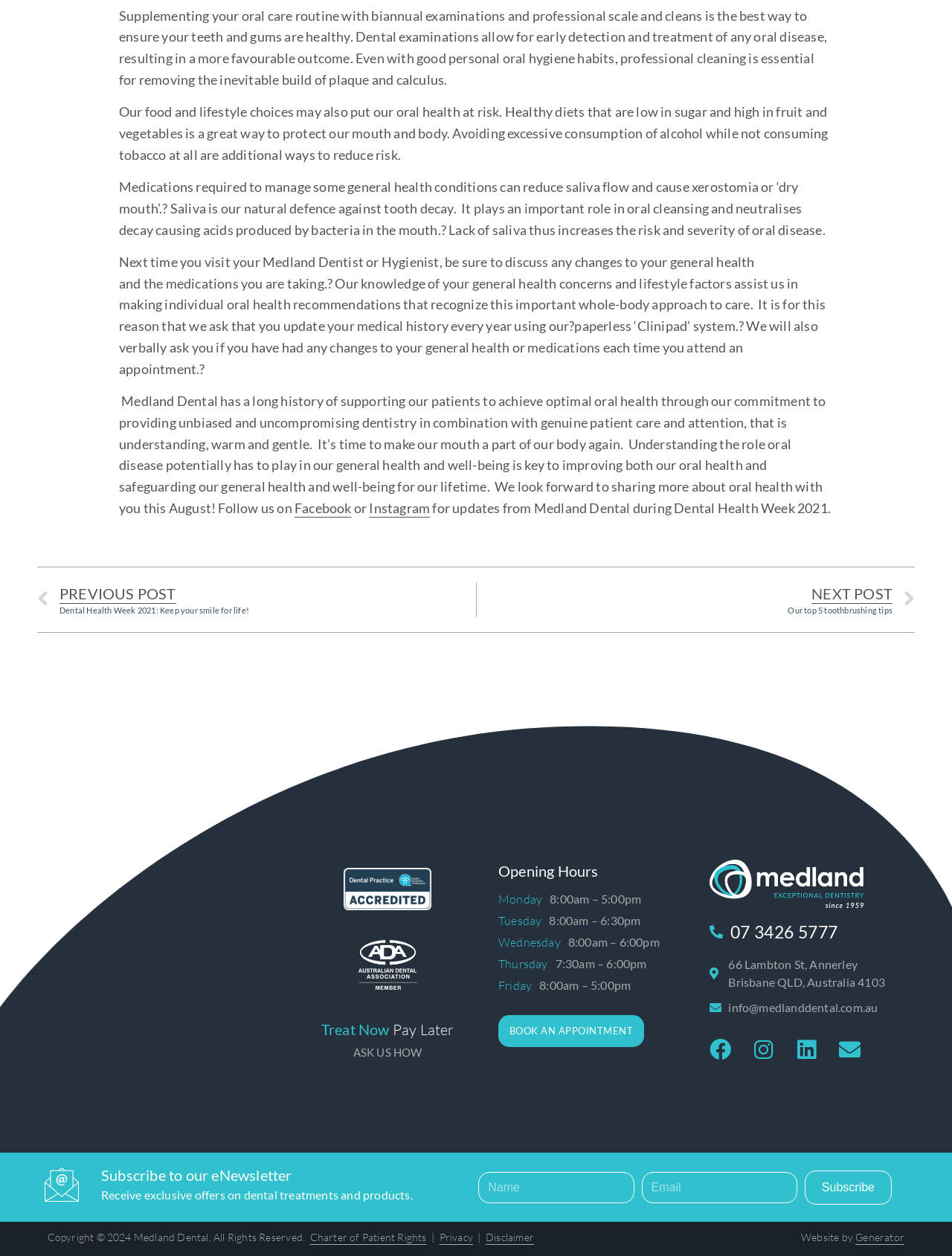What is the name of the dental practice?
Please utilize the information in the image to give a detailed response to the question.

I found the name of the dental practice by looking at the text content of the webpage, specifically the heading elements and the text that appears to be the title of the page. The text 'Medland Dental' appears multiple times on the page, including in the heading 'Medland Dental Exceptional Dentistry' and in the footer section.